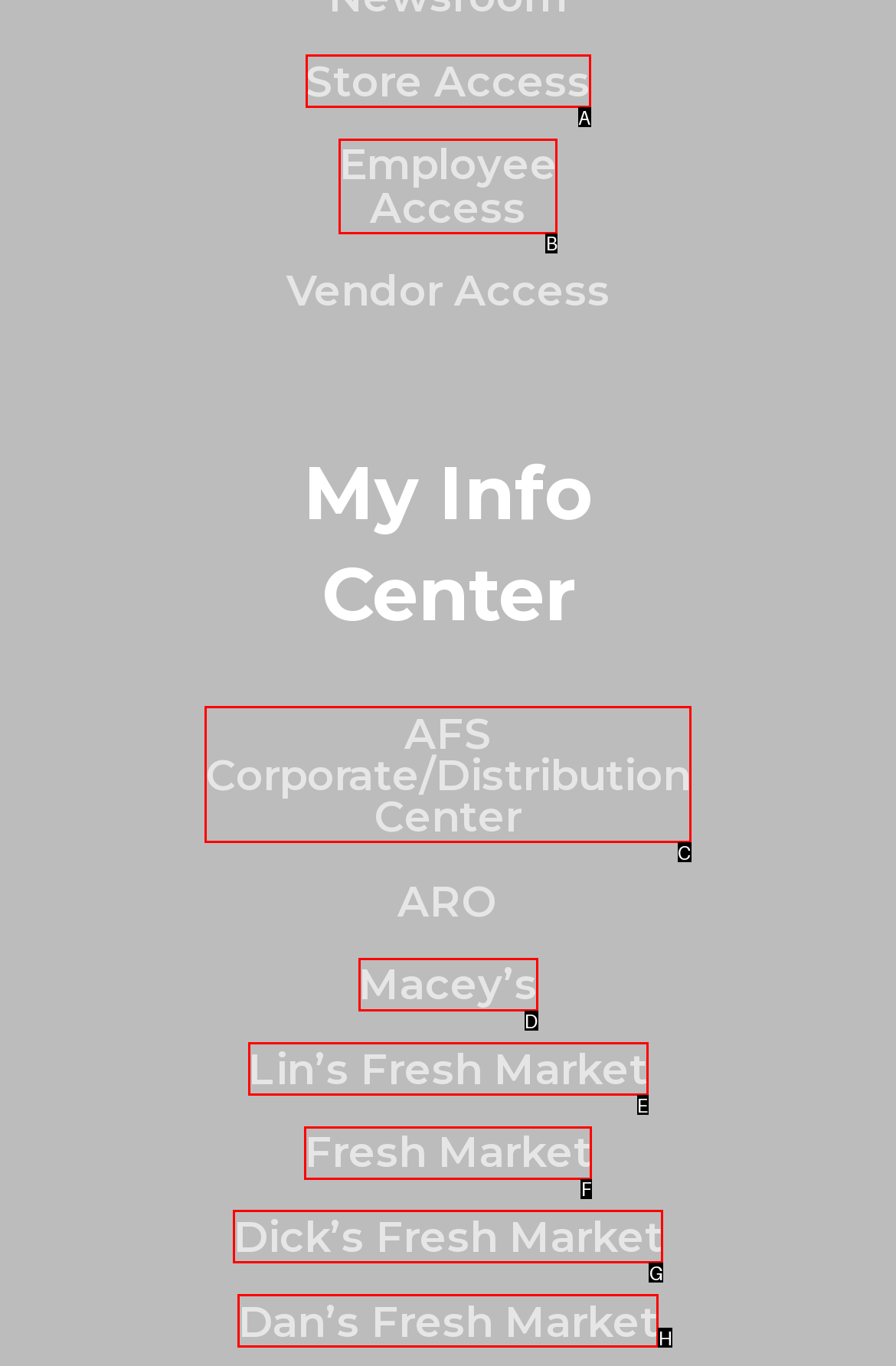Based on the task: visit AFS Corporate/Distribution Center, which UI element should be clicked? Answer with the letter that corresponds to the correct option from the choices given.

C